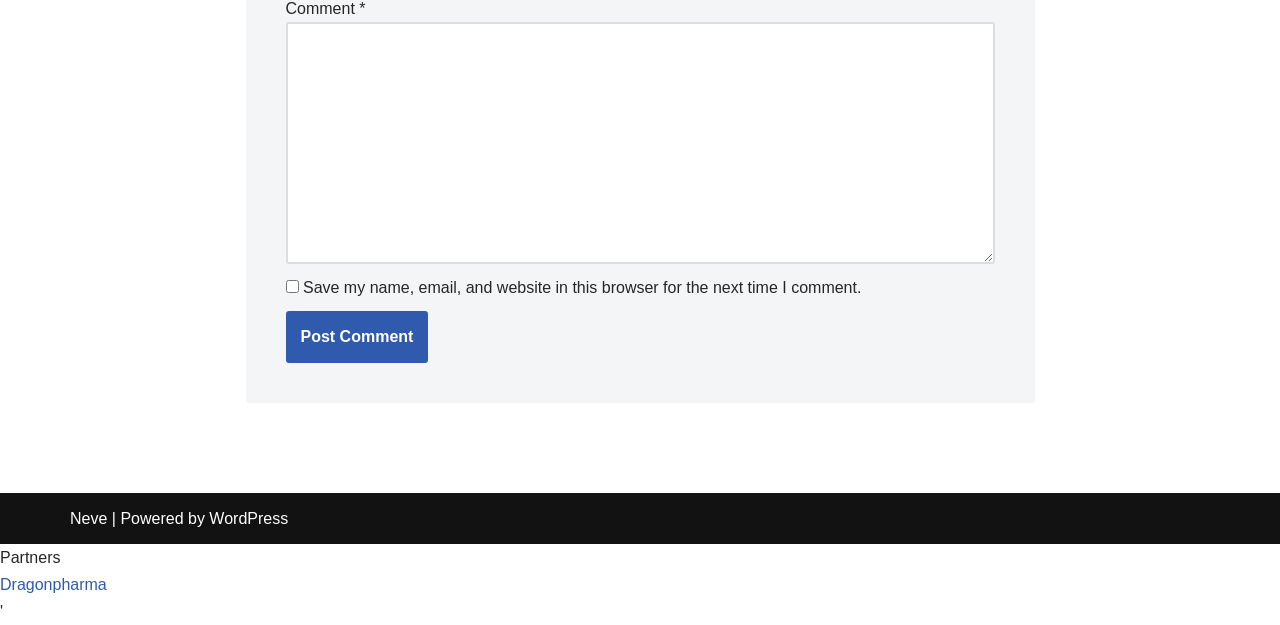Provide a brief response to the question below using one word or phrase:
What is the function of the button?

Post Comment